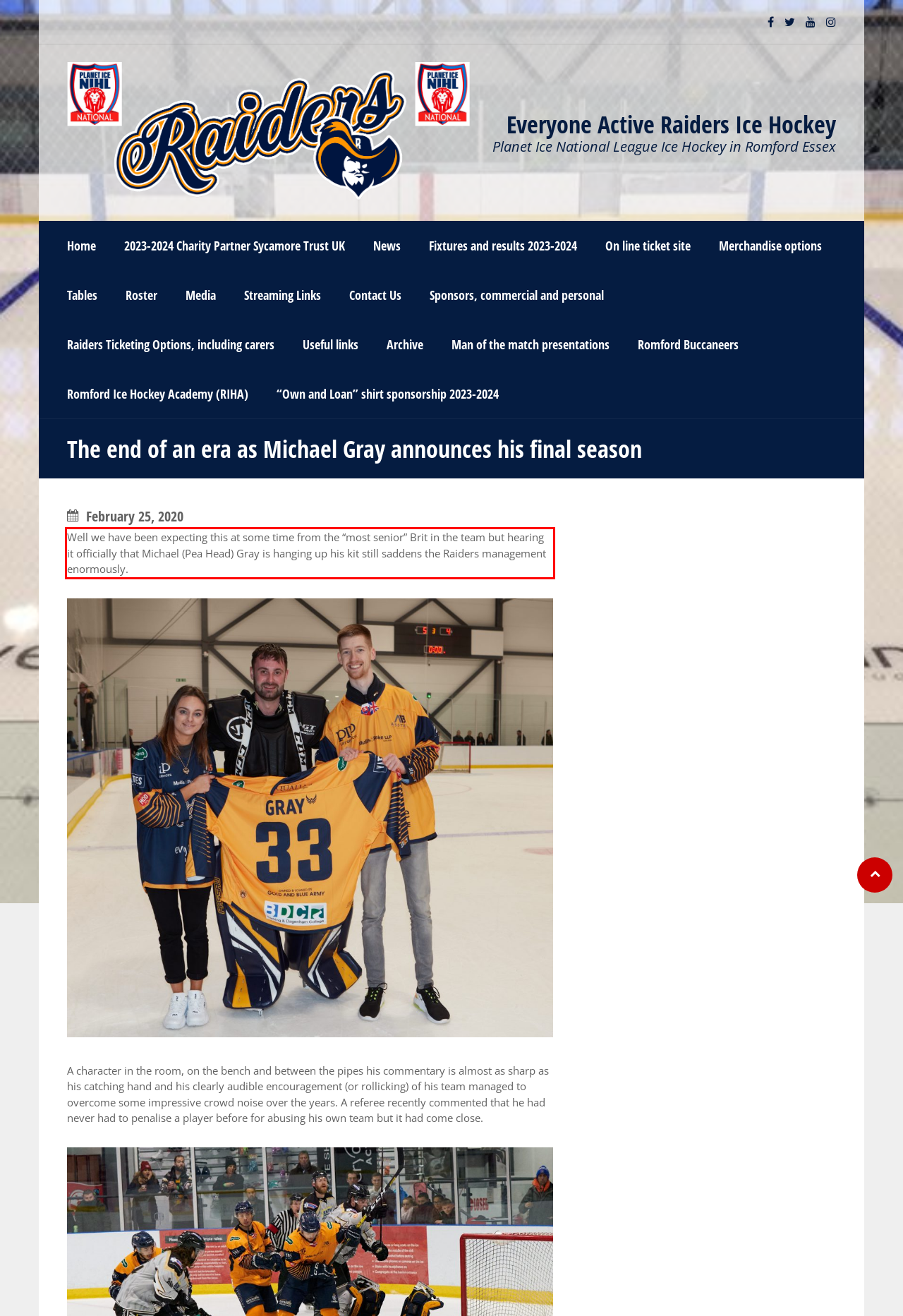You are provided with a screenshot of a webpage that includes a UI element enclosed in a red rectangle. Extract the text content inside this red rectangle.

Well we have been expecting this at some time from the “most senior” Brit in the team but hearing it officially that Michael (Pea Head) Gray is hanging up his kit still saddens the Raiders management enormously.